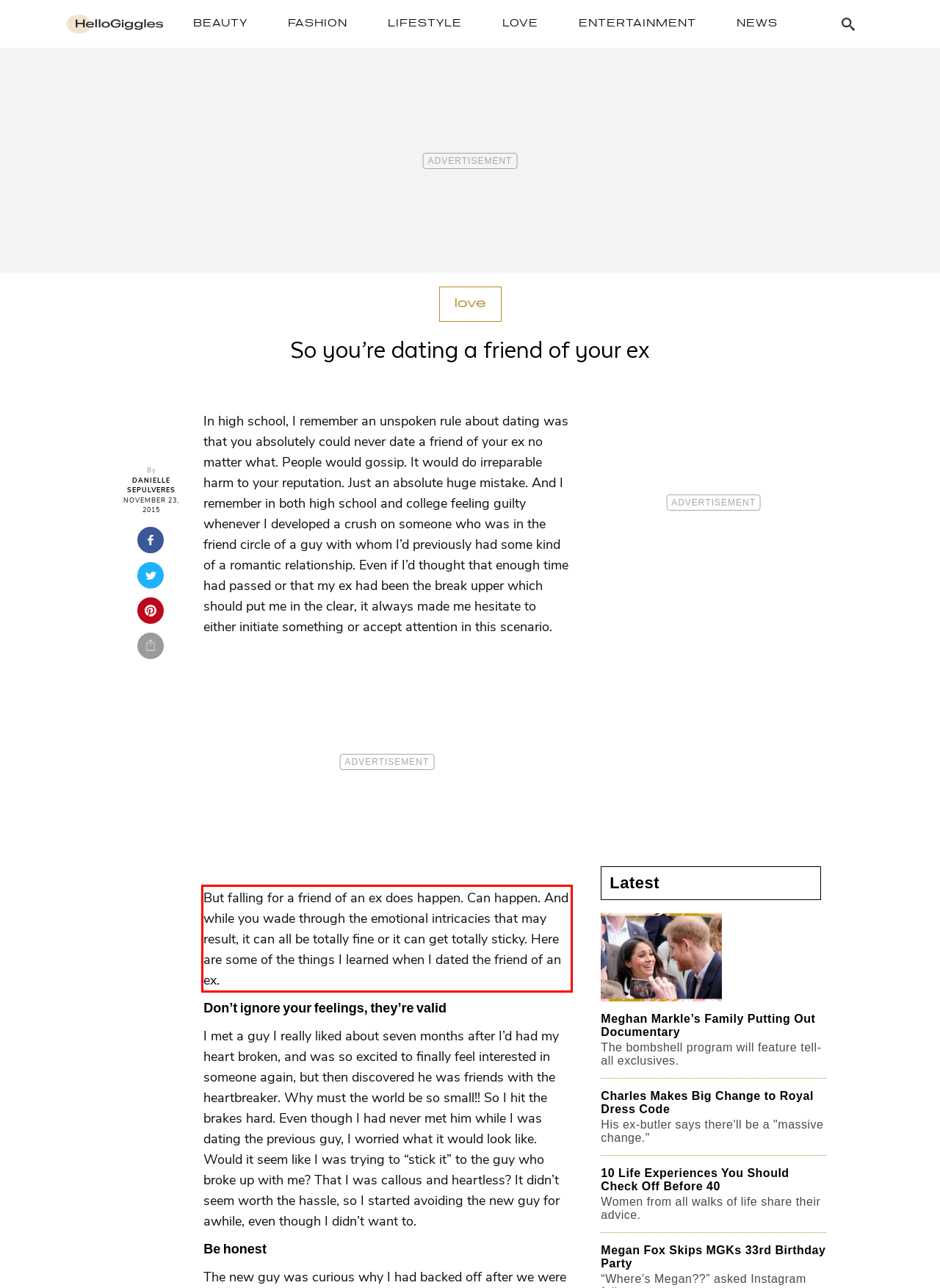By examining the provided screenshot of a webpage, recognize the text within the red bounding box and generate its text content.

But falling for a friend of an ex does happen. Can happen. And while you wade through the emotional intricacies that may result, it can all be totally fine or it can get totally sticky. Here are some of the things I learned when I dated the friend of an ex.